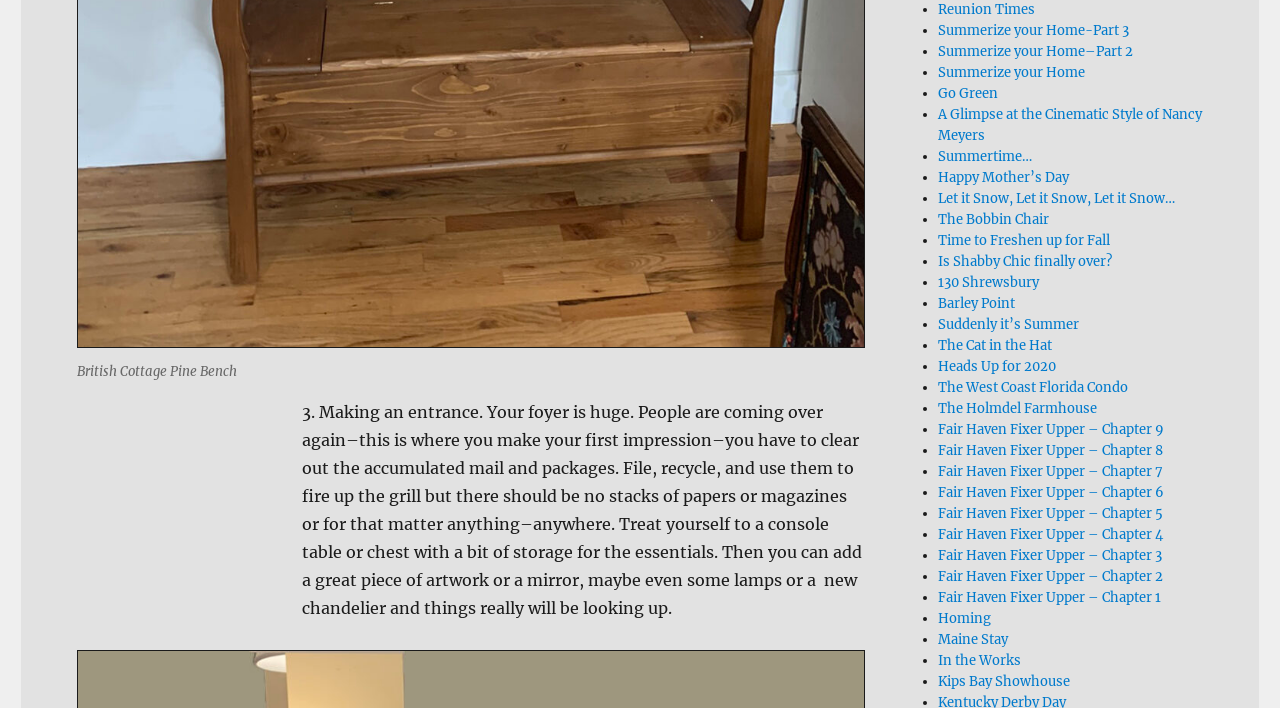Please determine the bounding box coordinates of the area that needs to be clicked to complete this task: 'Explore the link '130 Shrewsbury''. The coordinates must be four float numbers between 0 and 1, formatted as [left, top, right, bottom].

[0.733, 0.387, 0.811, 0.411]